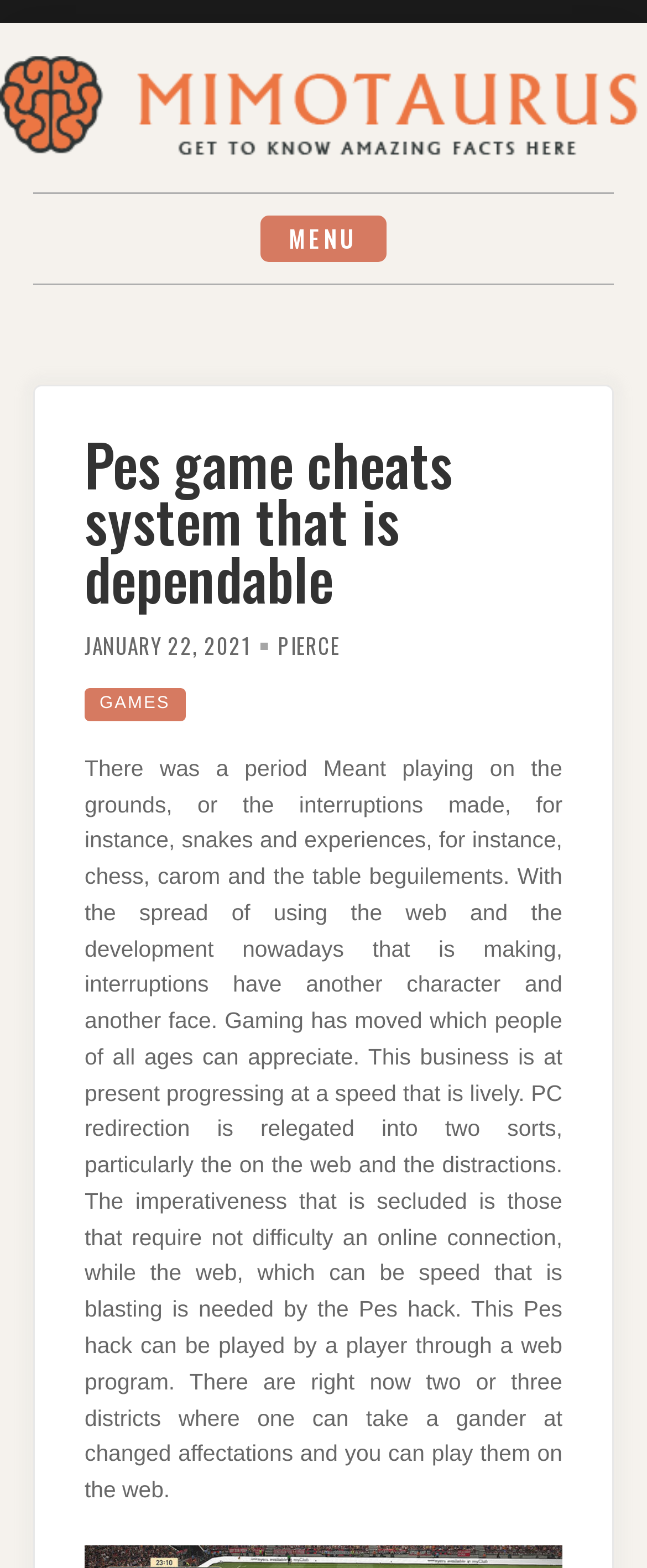What is the category of the blog post?
Provide a well-explained and detailed answer to the question.

I determined the category of the blog post by looking at the link 'GAMES' which is a child element of the header. This link is likely to represent the category of the blog post.